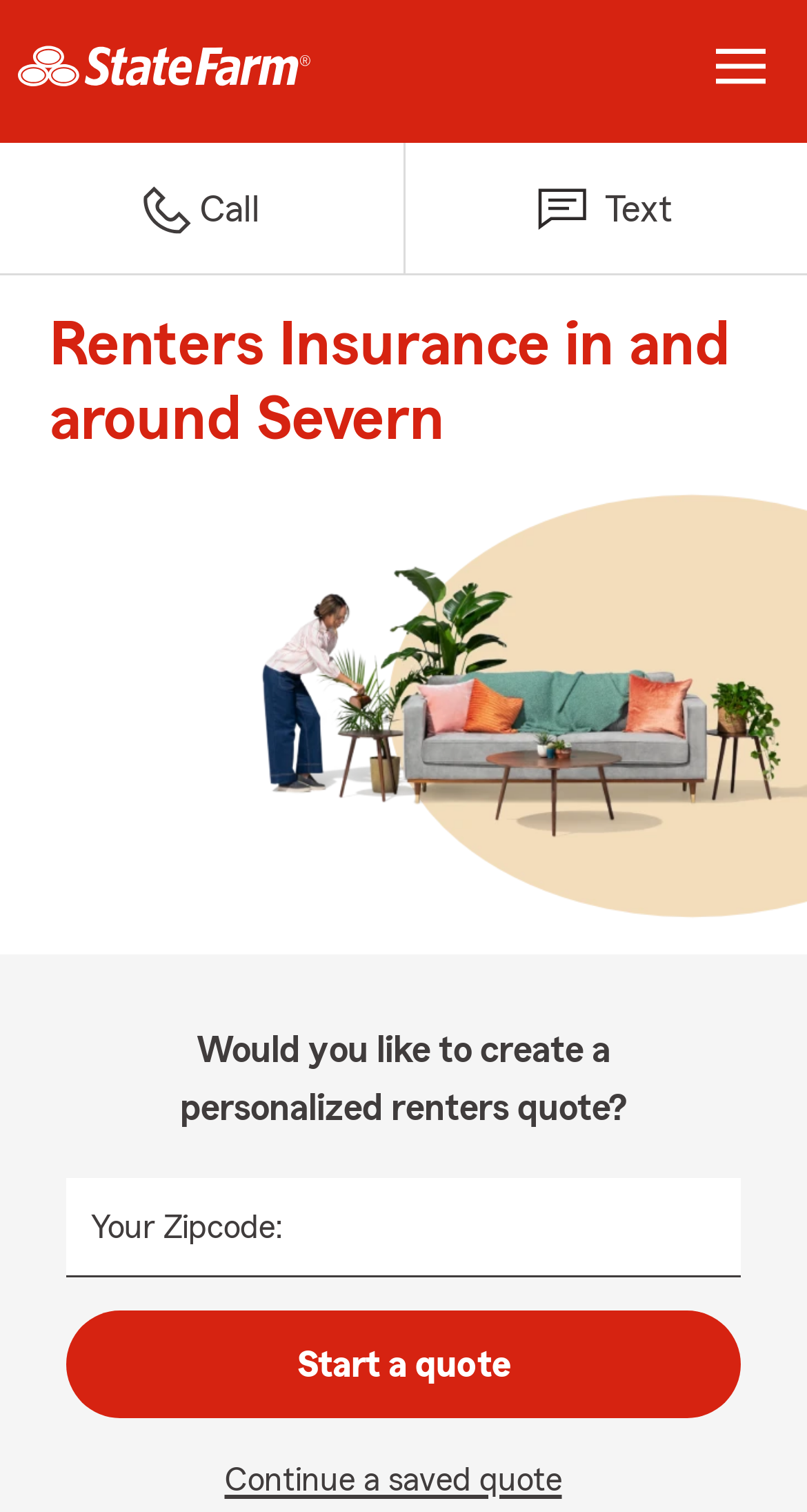Determine the bounding box of the UI element mentioned here: "Start a quote". The coordinates must be in the format [left, top, right, bottom] with values ranging from 0 to 1.

[0.082, 0.867, 0.918, 0.938]